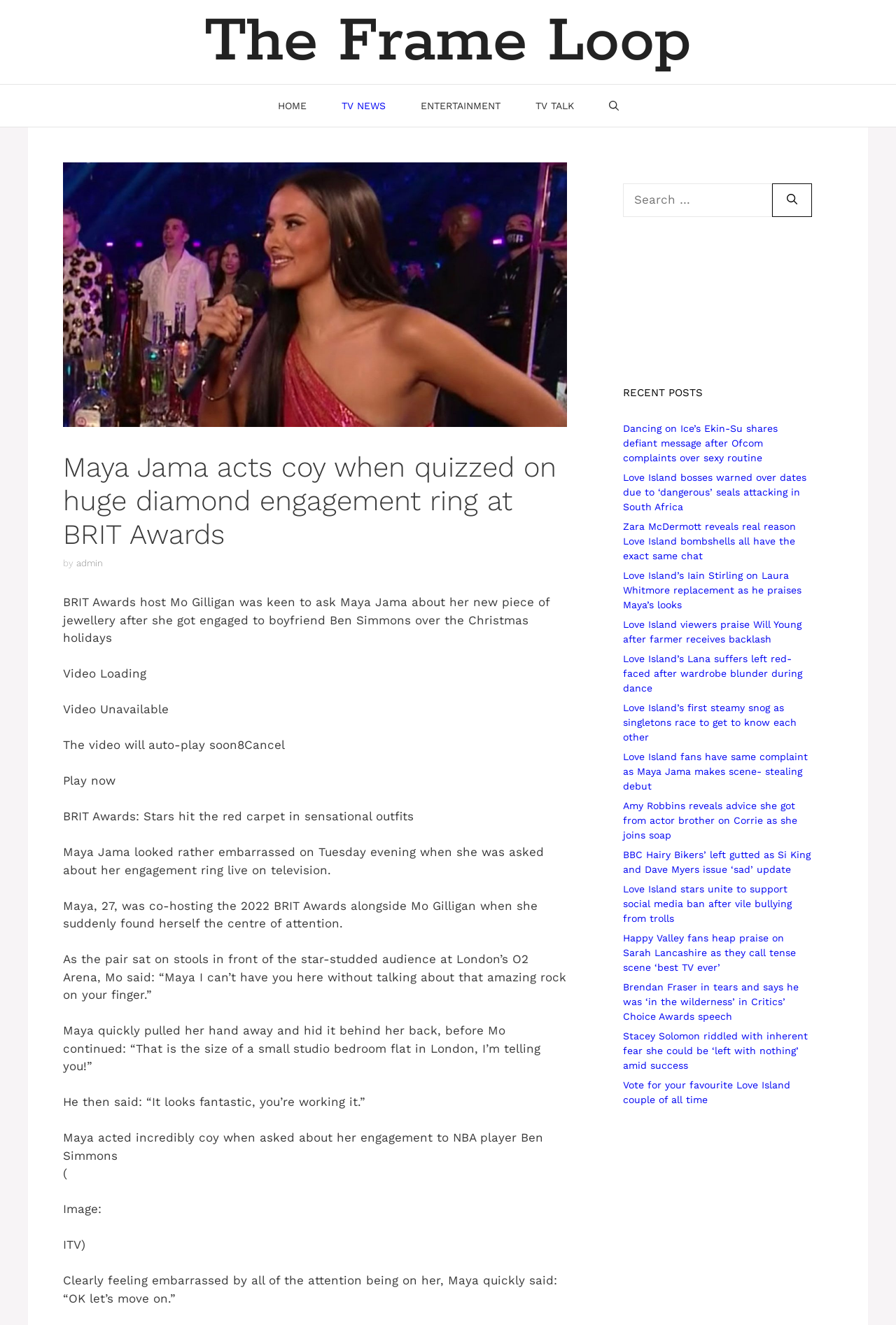Please provide a comprehensive answer to the question based on the screenshot: Who is Maya Jama's boyfriend?

The webpage mentions that Maya Jama got engaged to her boyfriend Ben Simmons over the Christmas holidays, which suggests that Ben Simmons is her boyfriend.